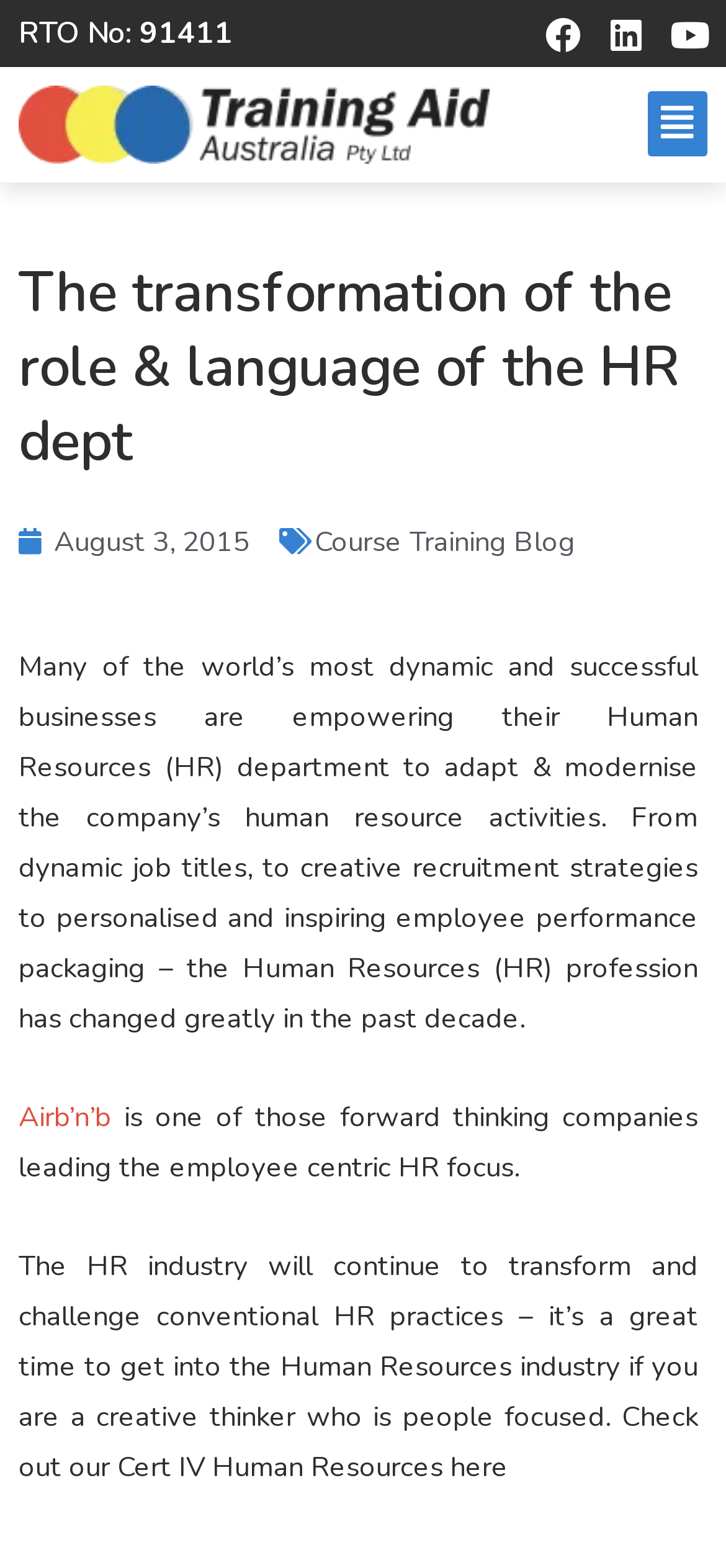Find the coordinates for the bounding box of the element with this description: "alt="Training Aid Australia Logo"".

[0.026, 0.055, 0.674, 0.104]